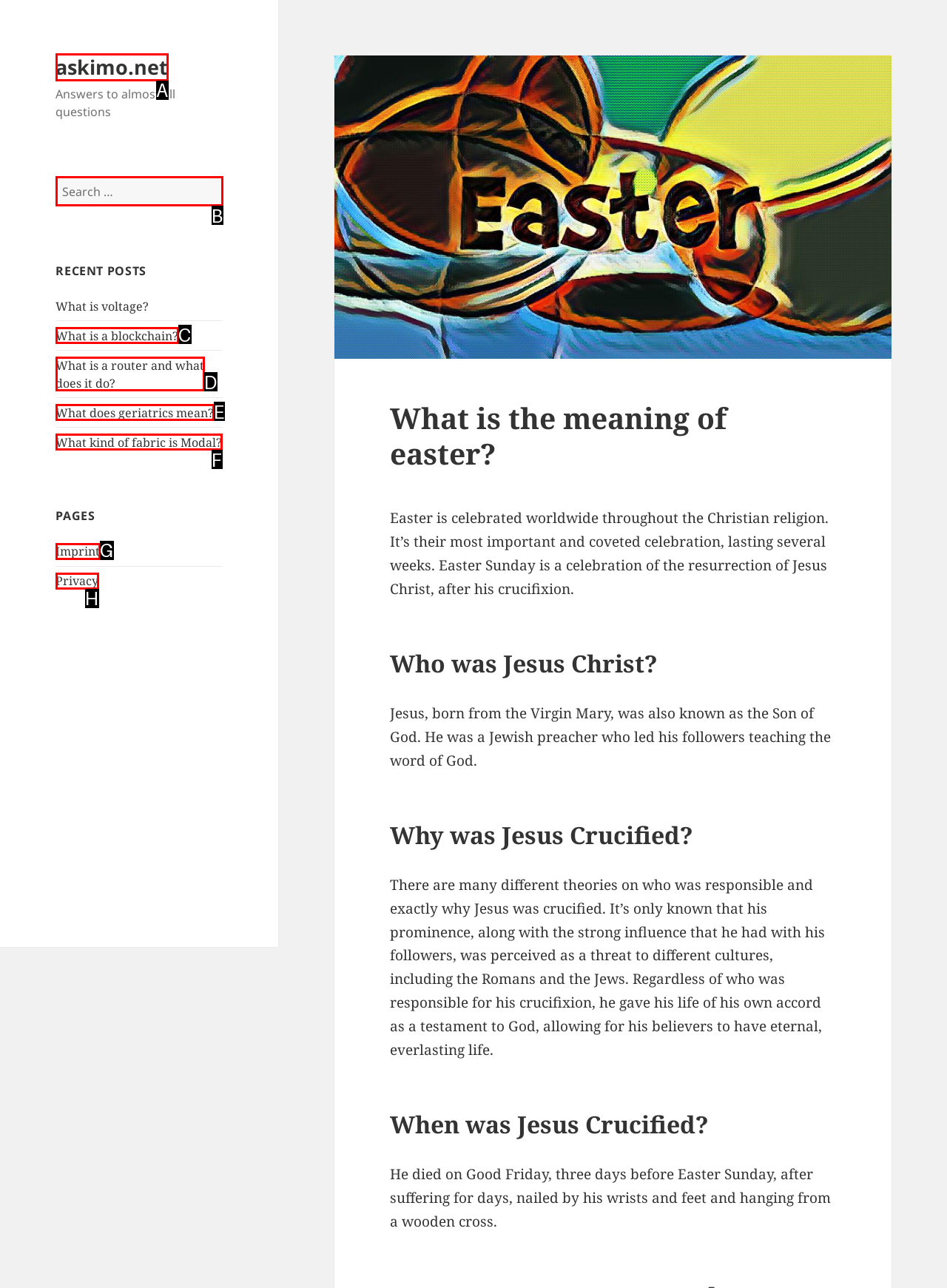Choose the letter of the UI element that aligns with the following description: Loki is taking a holidayTheatre
State your answer as the letter from the listed options.

None